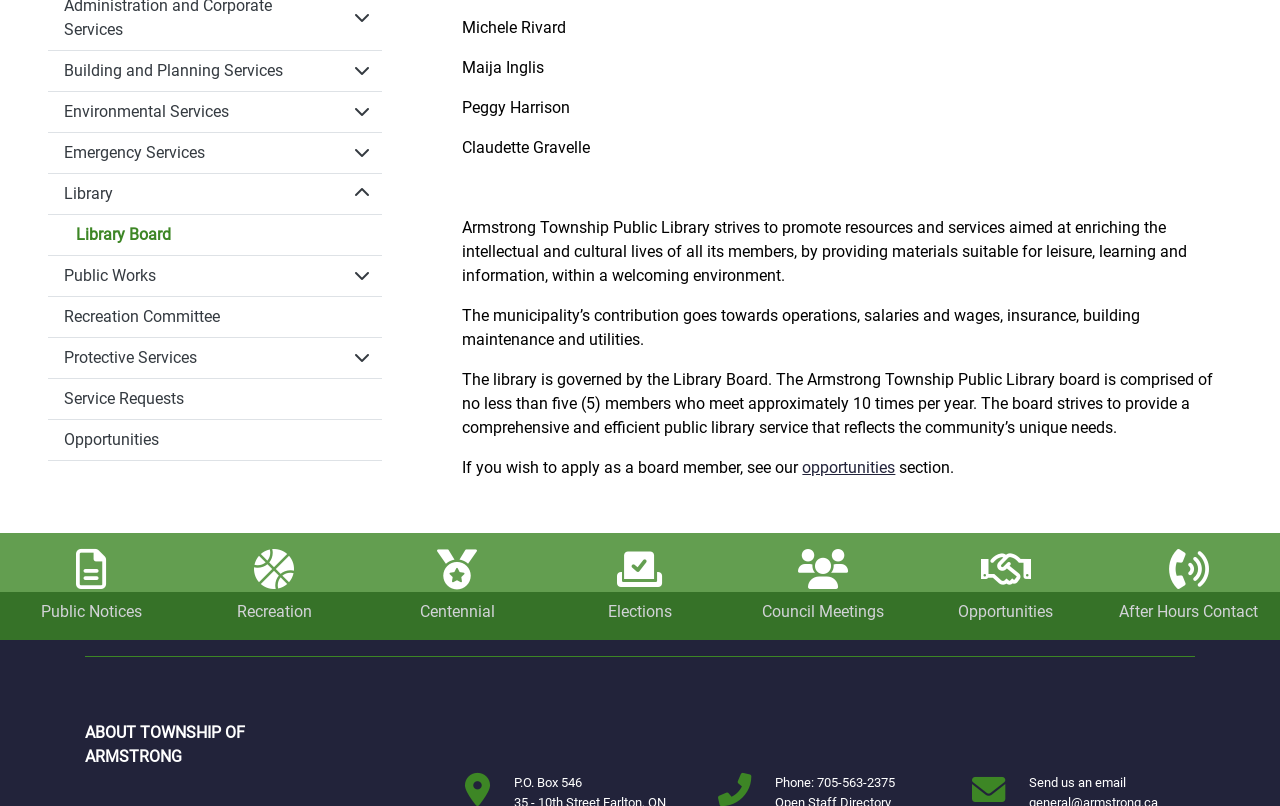Refer to the element description After Hours Contact and identify the corresponding bounding box in the screenshot. Format the coordinates as (top-left x, top-left y, bottom-right x, bottom-right y) with values in the range of 0 to 1.

[0.87, 0.681, 0.988, 0.774]